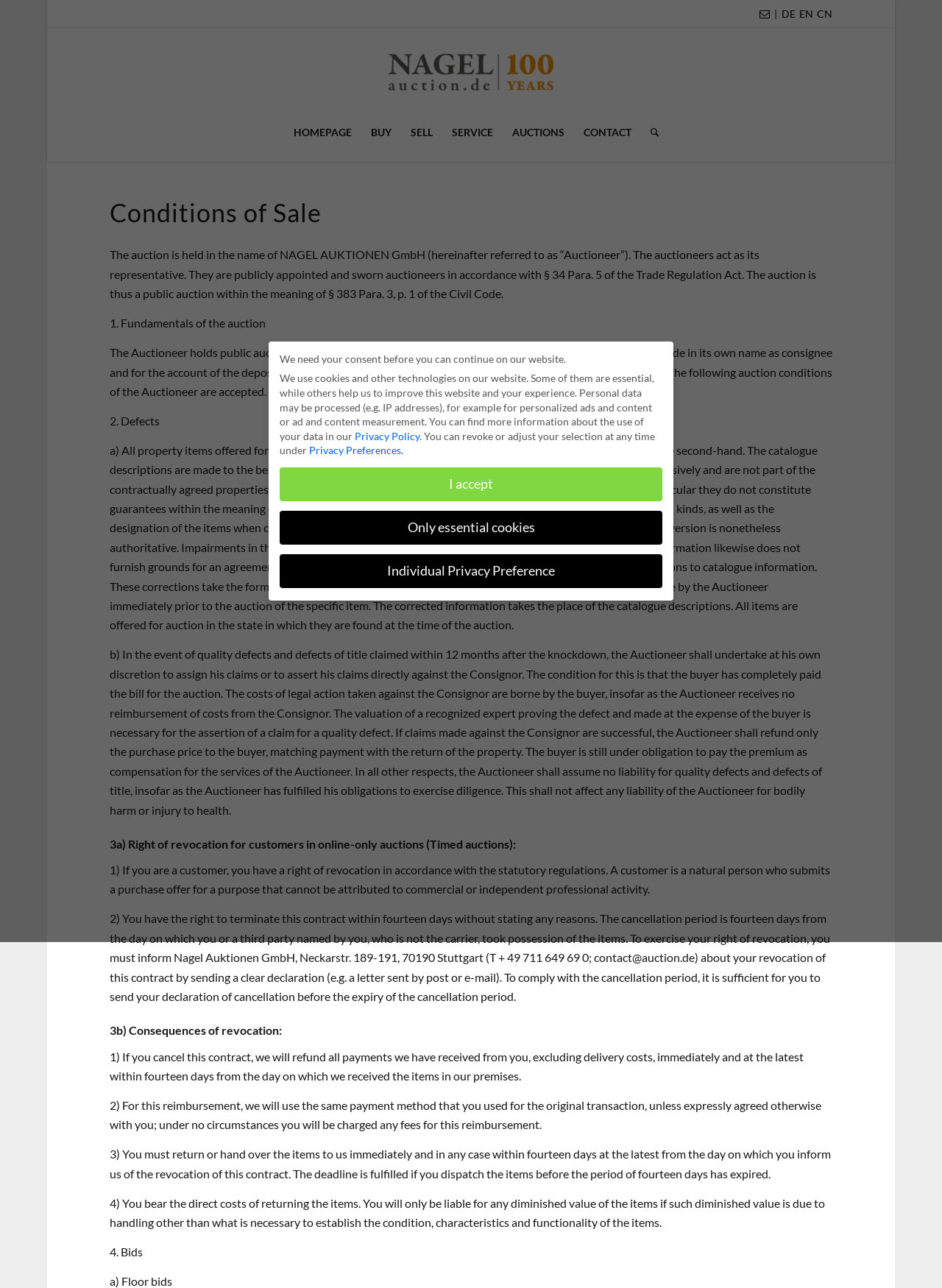Using the webpage screenshot, locate the HTML element that fits the following description and provide its bounding box: "Homepage".

[0.301, 0.089, 0.383, 0.117]